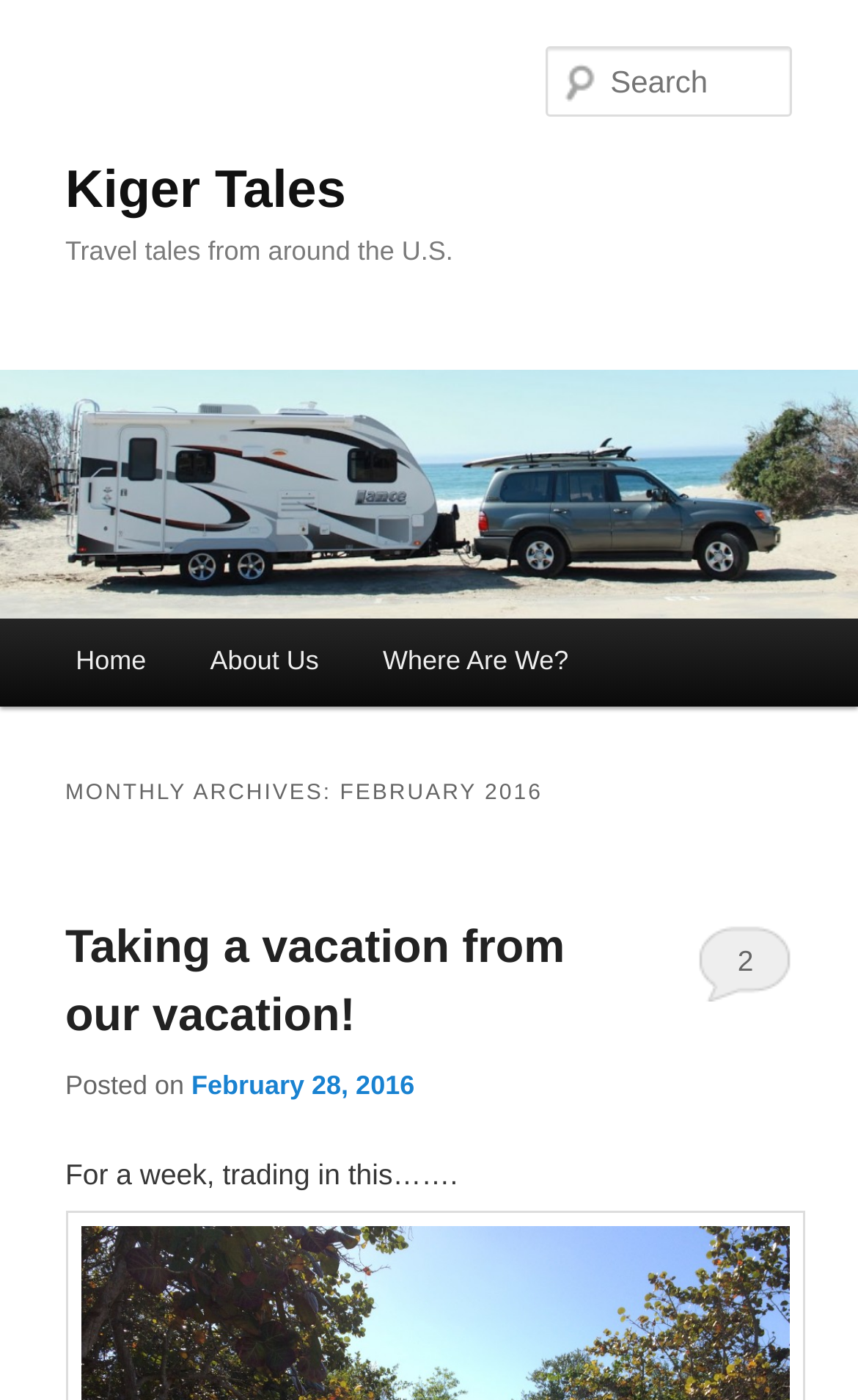Provide the bounding box coordinates for the specified HTML element described in this description: "About Us". The coordinates should be four float numbers ranging from 0 to 1, in the format [left, top, right, bottom].

[0.208, 0.441, 0.409, 0.504]